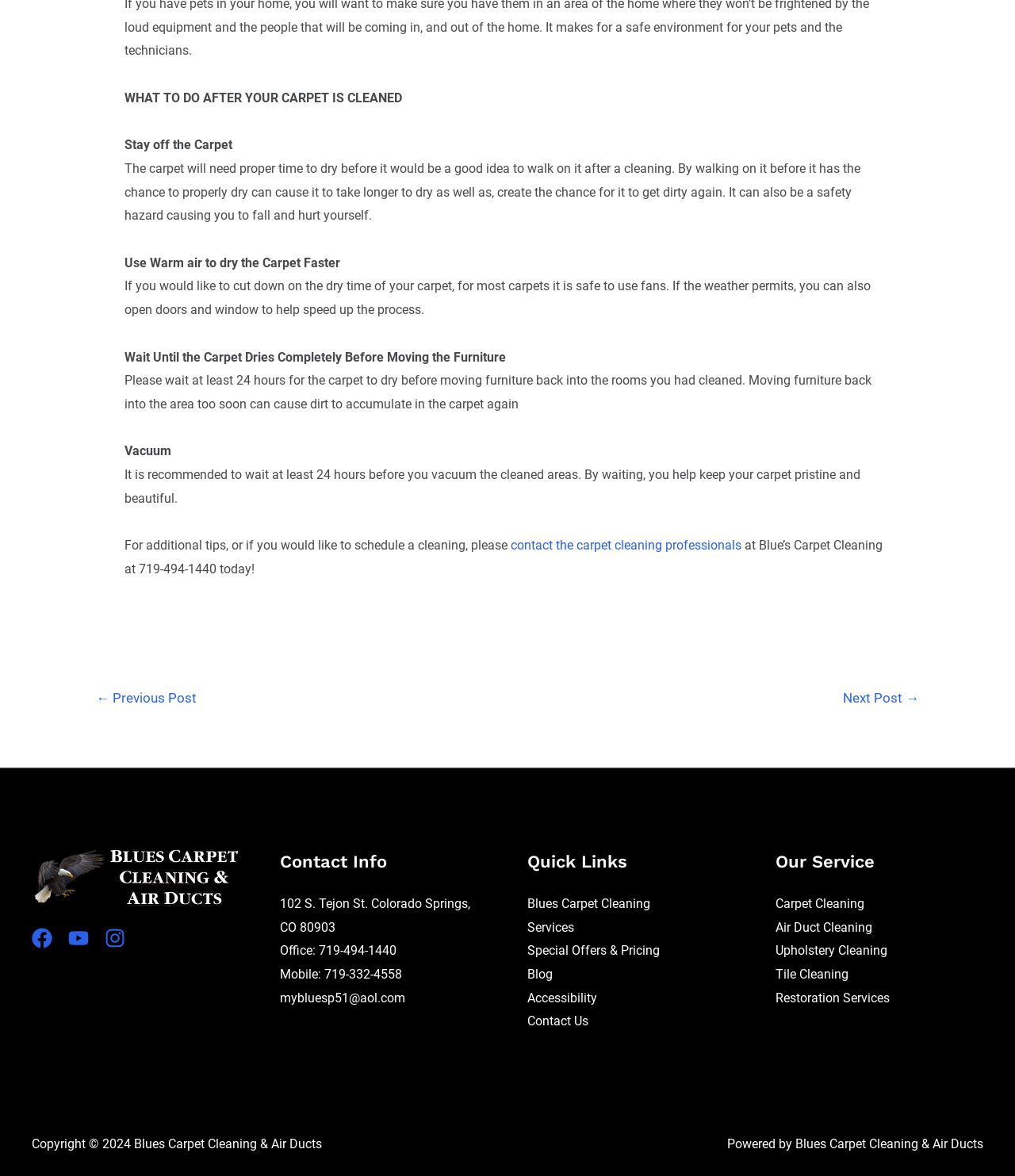Give a succinct answer to this question in a single word or phrase: 
How long should you wait before moving furniture after carpet cleaning?

24 hours